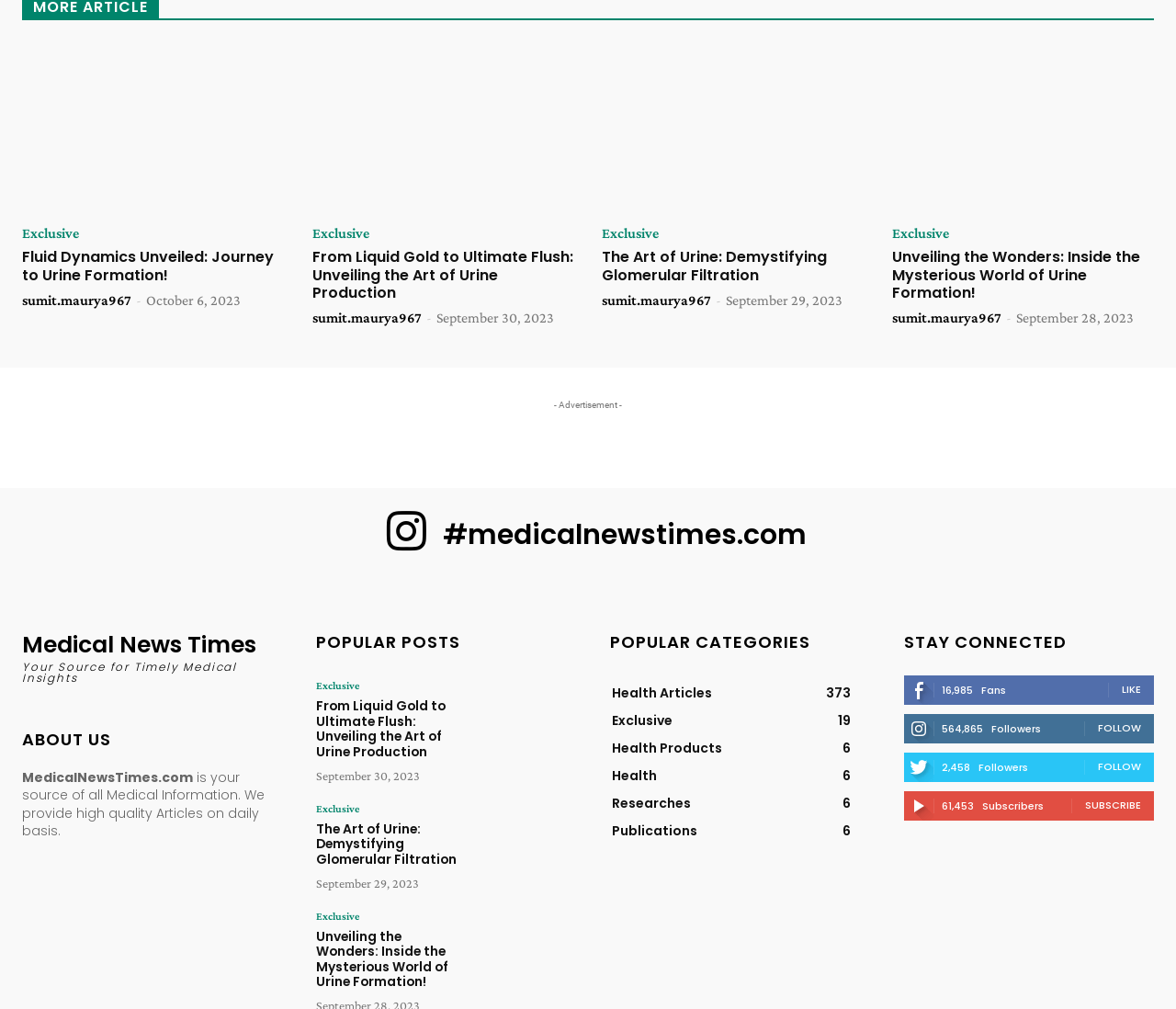How many fans does Medical News Times have?
Look at the screenshot and provide an in-depth answer.

The number of fans can be found in the 'STAY CONNECTED' section, where it says '16,985 Fans'.